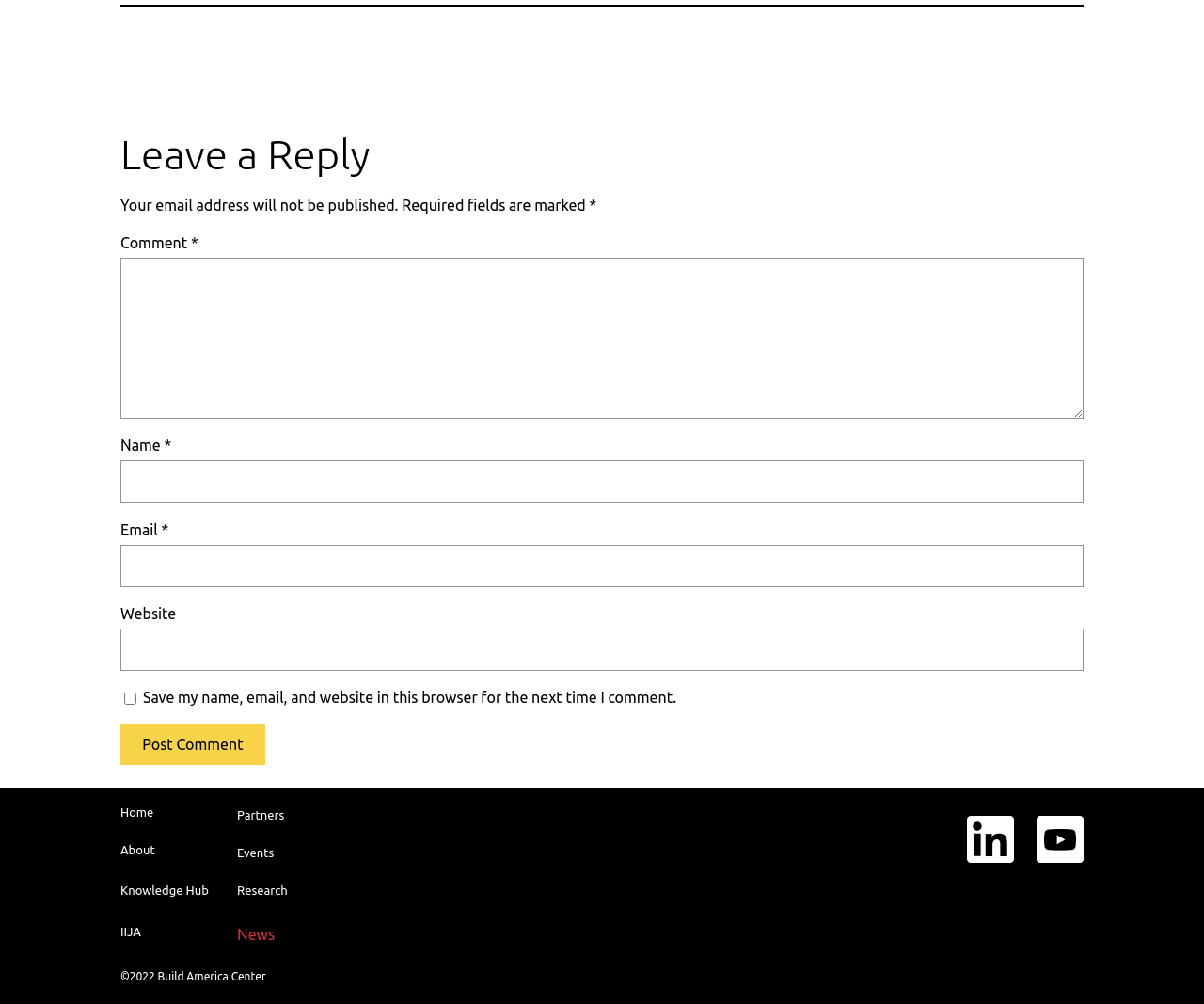Determine the bounding box coordinates for the UI element matching this description: "parent_node: Website name="url"".

[0.1, 0.626, 0.9, 0.669]